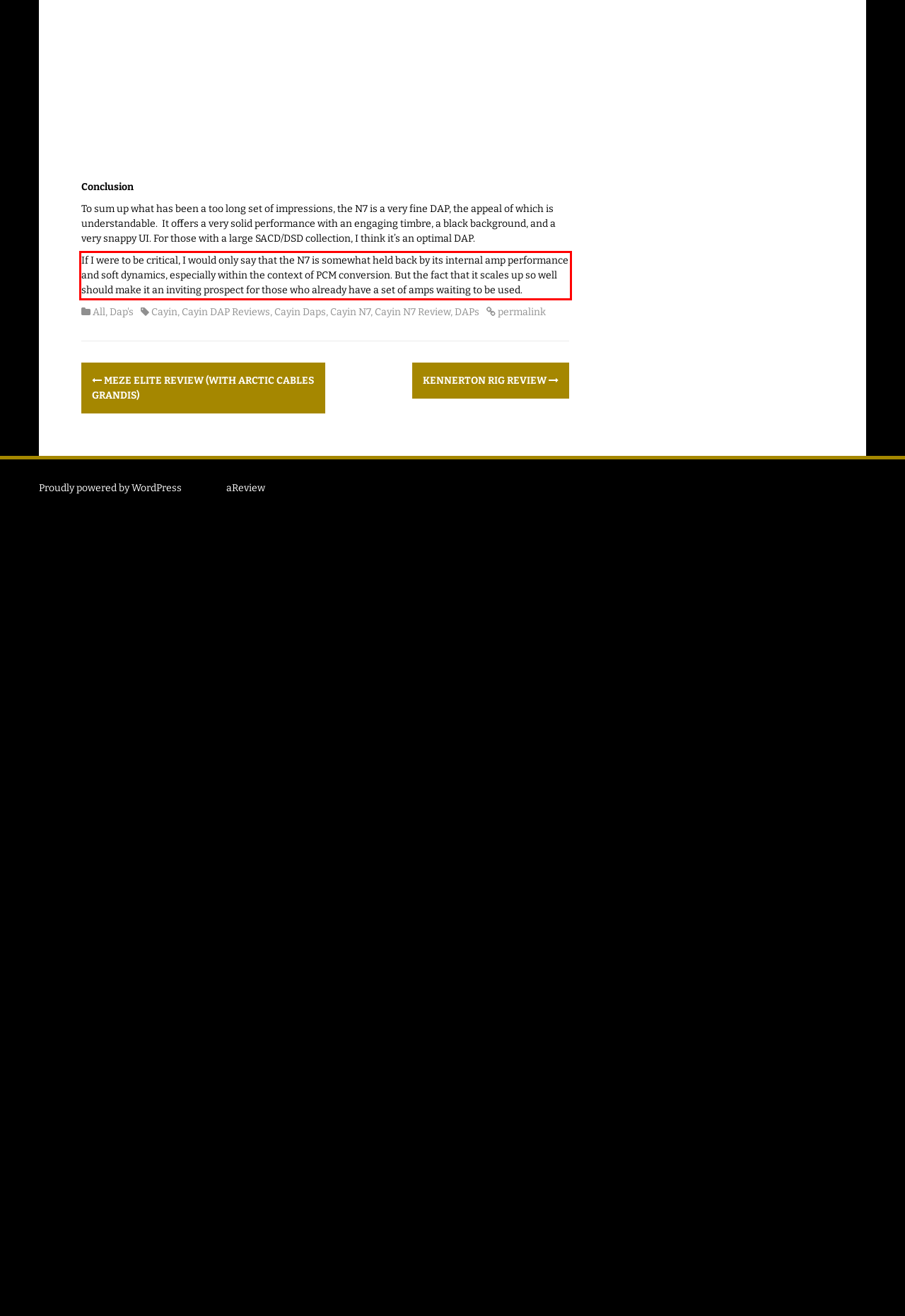Inspect the webpage screenshot that has a red bounding box and use OCR technology to read and display the text inside the red bounding box.

If I were to be critical, I would only say that the N7 is somewhat held back by its internal amp performance and soft dynamics, especially within the context of PCM conversion. But the fact that it scales up so well should make it an inviting prospect for those who already have a set of amps waiting to be used.